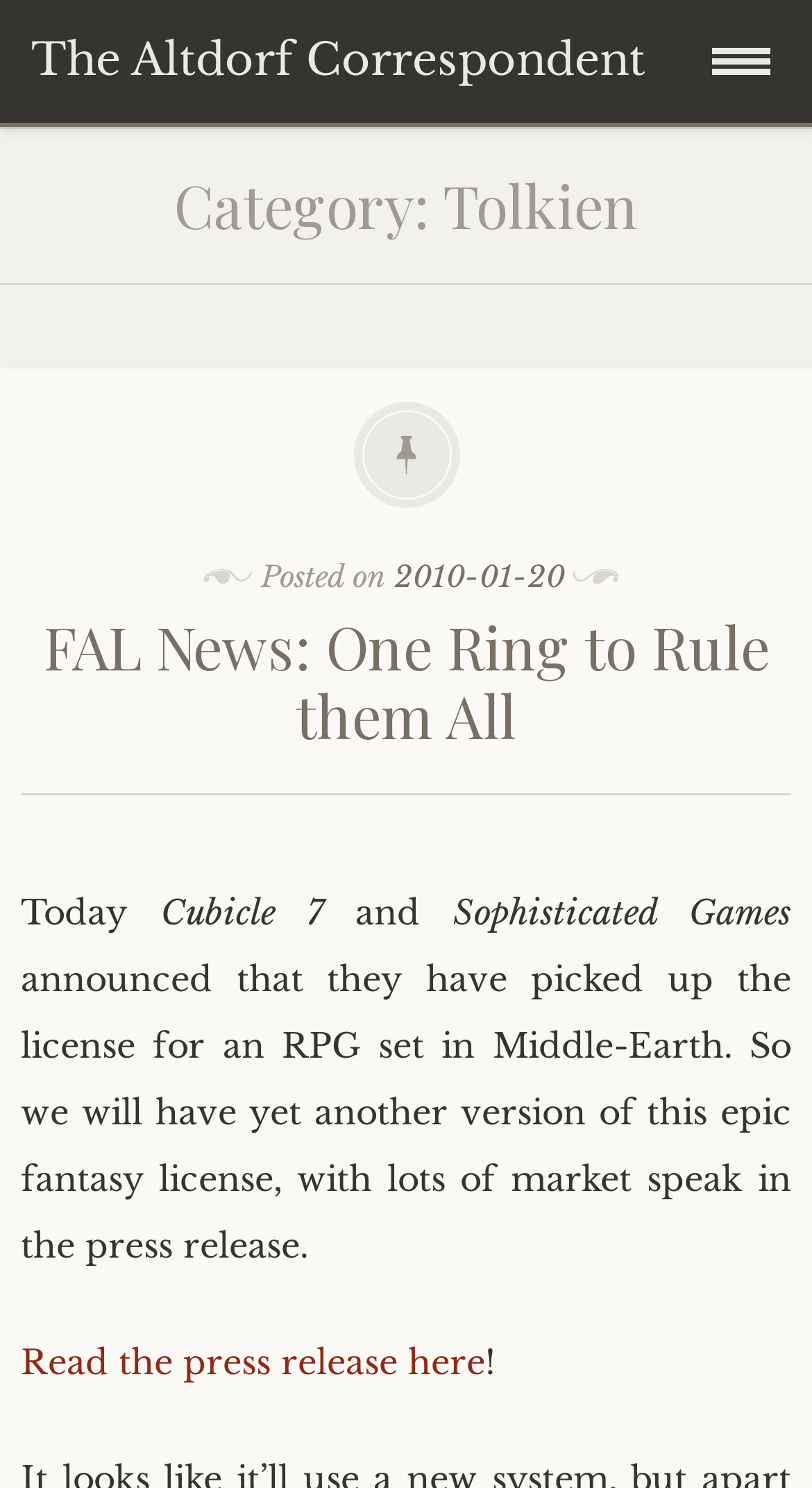Provide the bounding box coordinates for the UI element that is described as: "About me".

[0.0, 0.246, 0.987, 0.323]